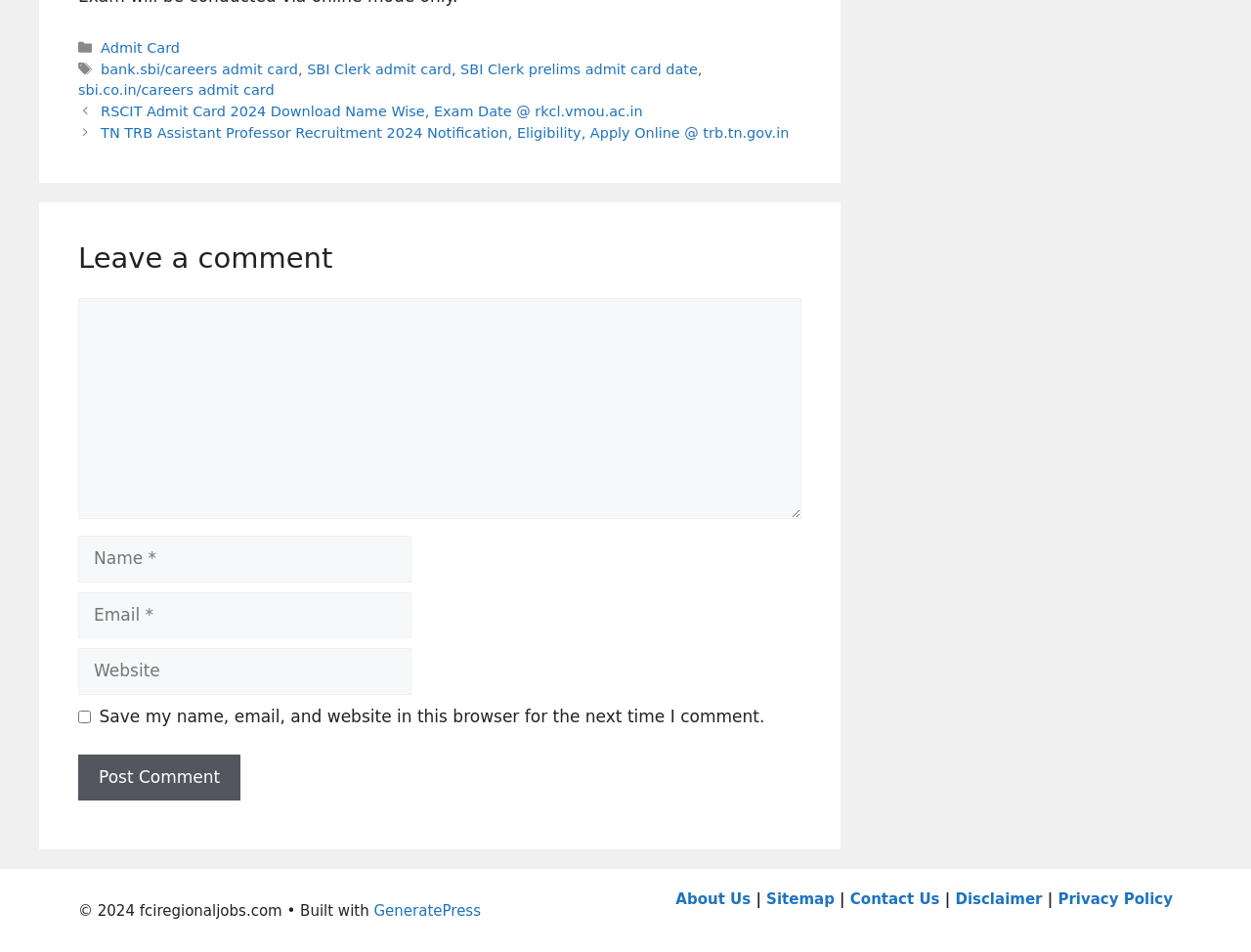Find the bounding box of the element with the following description: "About Us". The coordinates must be four float numbers between 0 and 1, formatted as [left, top, right, bottom].

[0.54, 0.936, 0.6, 0.954]